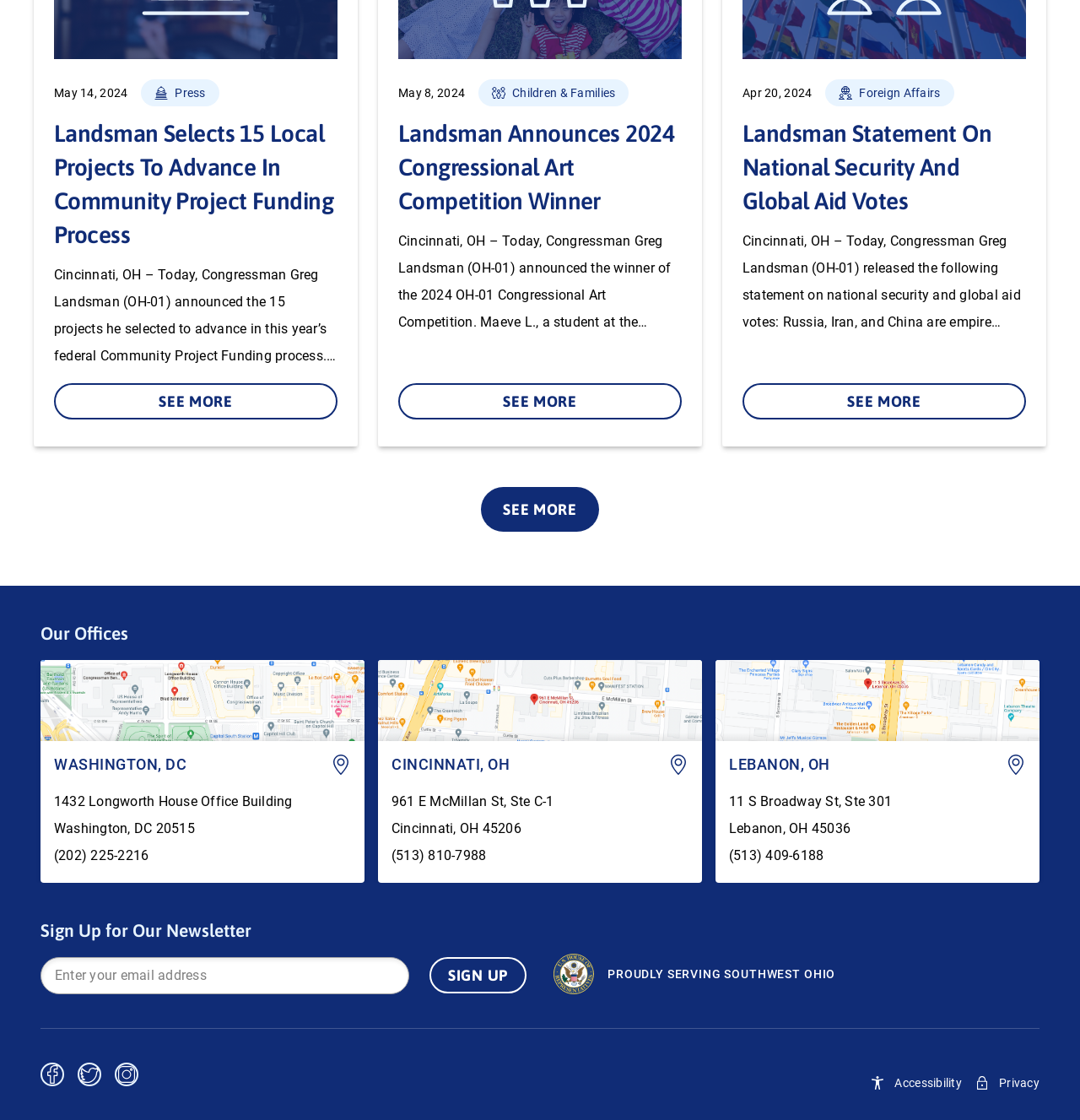Locate the bounding box coordinates of the area where you should click to accomplish the instruction: "Read about Landsman Selects 15 Local Projects To Advance In Community Project Funding Process".

[0.05, 0.104, 0.312, 0.225]